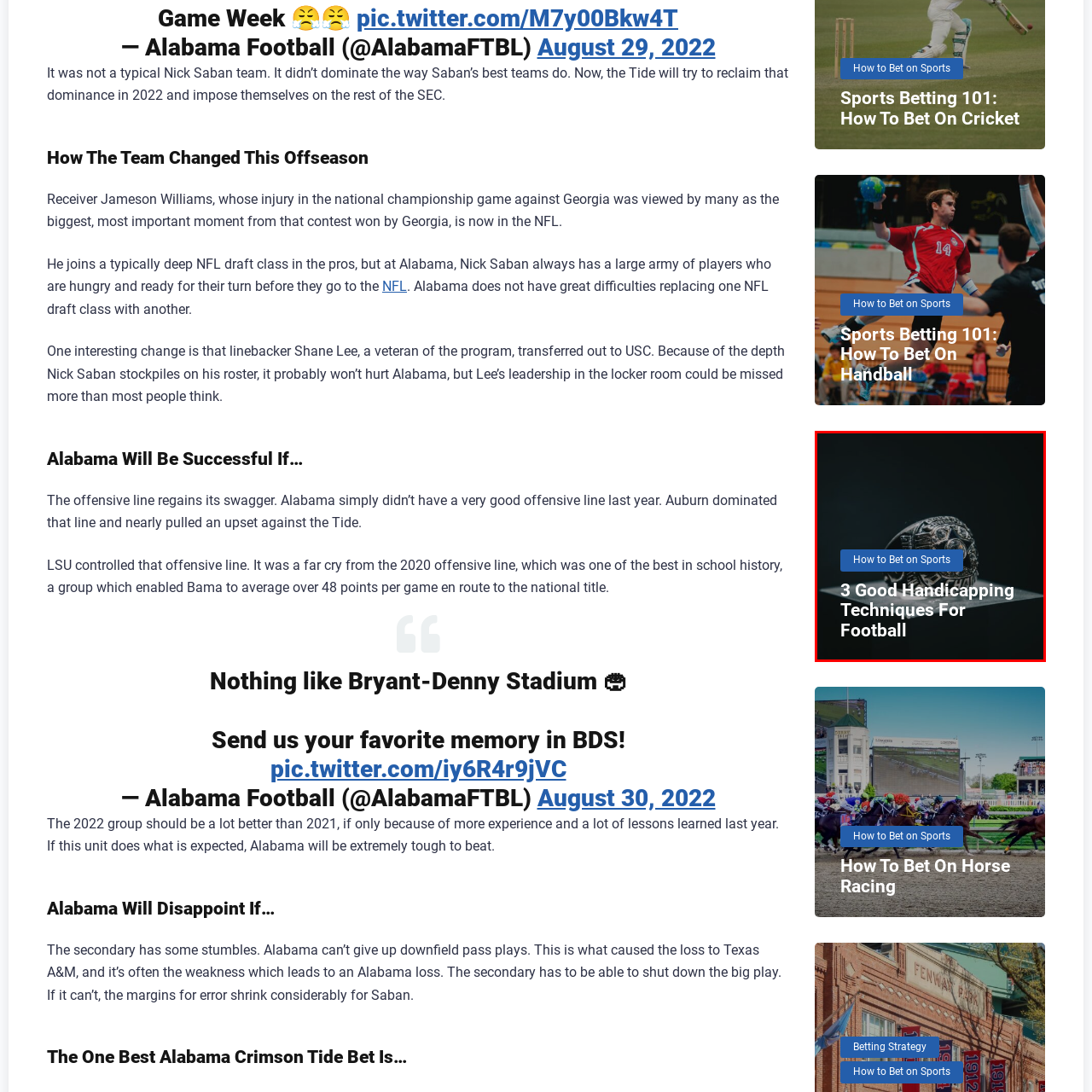Thoroughly describe the scene captured inside the red-bordered image.

The image showcases an ornate championship ring prominently displayed against a dark background, symbolizing victory and achievement in sports. Overlaid on the image is a blue button labeled "How to Bet on Sports," inviting viewers to explore strategies related to sports betting. The text below the image reads, "3 Good Handicapping Techniques For Football," indicating that this content focuses on effective methods for assessing football games to aid in betting decisions. This context highlights the intersection of sports excellence and betting strategies, appealing to both sports fans and bettors alike.